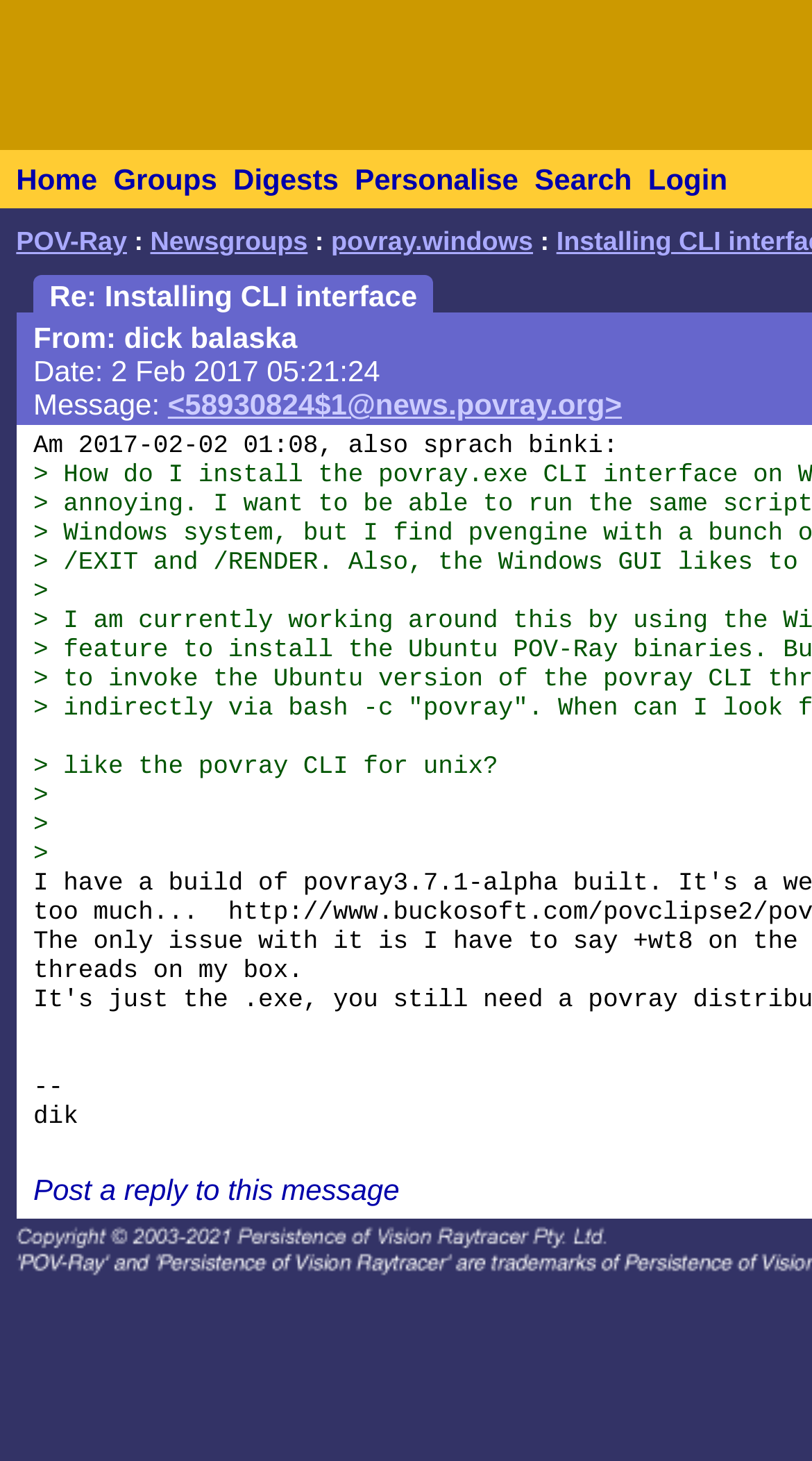Specify the bounding box coordinates of the element's region that should be clicked to achieve the following instruction: "go to home page". The bounding box coordinates consist of four float numbers between 0 and 1, in the format [left, top, right, bottom].

[0.02, 0.111, 0.12, 0.134]